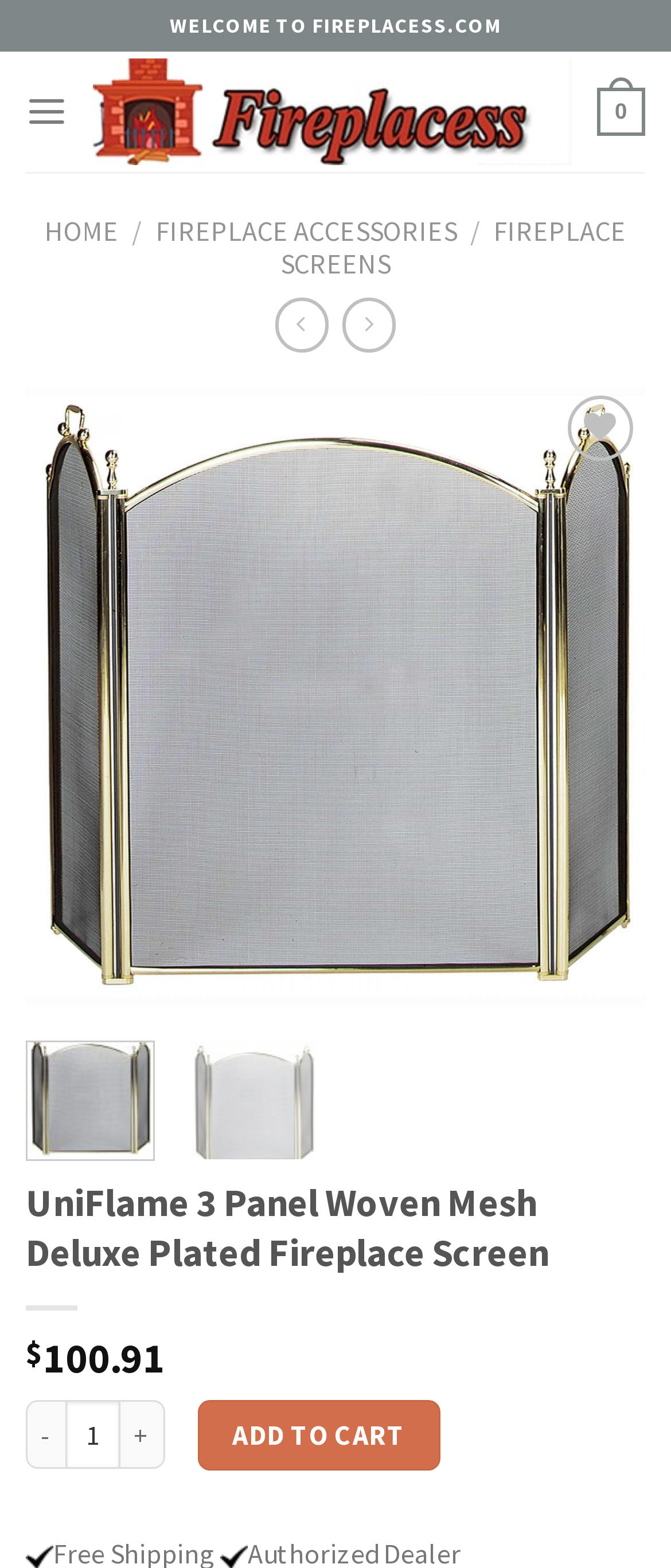Offer a meticulous caption that includes all visible features of the webpage.

This webpage is about a product, specifically a fireplace screen, from UniFlame. At the top, there is a navigation menu with links to "HOME", "FIREPLACE ACCESSORIES", and "FIREPLACE SCREENS". Below the navigation menu, there is a large image of the product, which is a three-panel screen. 

To the left of the image, there are two buttons, "Previous" and "Next", which likely allow users to navigate through product images. Above the image, there is a link to add the product to a wishlist. 

Below the image, there is a product description section. The product name, "UniFlame 3 Panel Woven Mesh Deluxe Plated Fireplace Screen", is displayed prominently. The price of the product, $100.91, is shown below the product name. There is also a quantity selector, allowing users to choose how many of the product they want to purchase. 

To the right of the quantity selector, there are two buttons, "-" and "+", which allow users to decrement or increment the quantity. Below the quantity selector, there is a prominent "ADD TO CART" button.